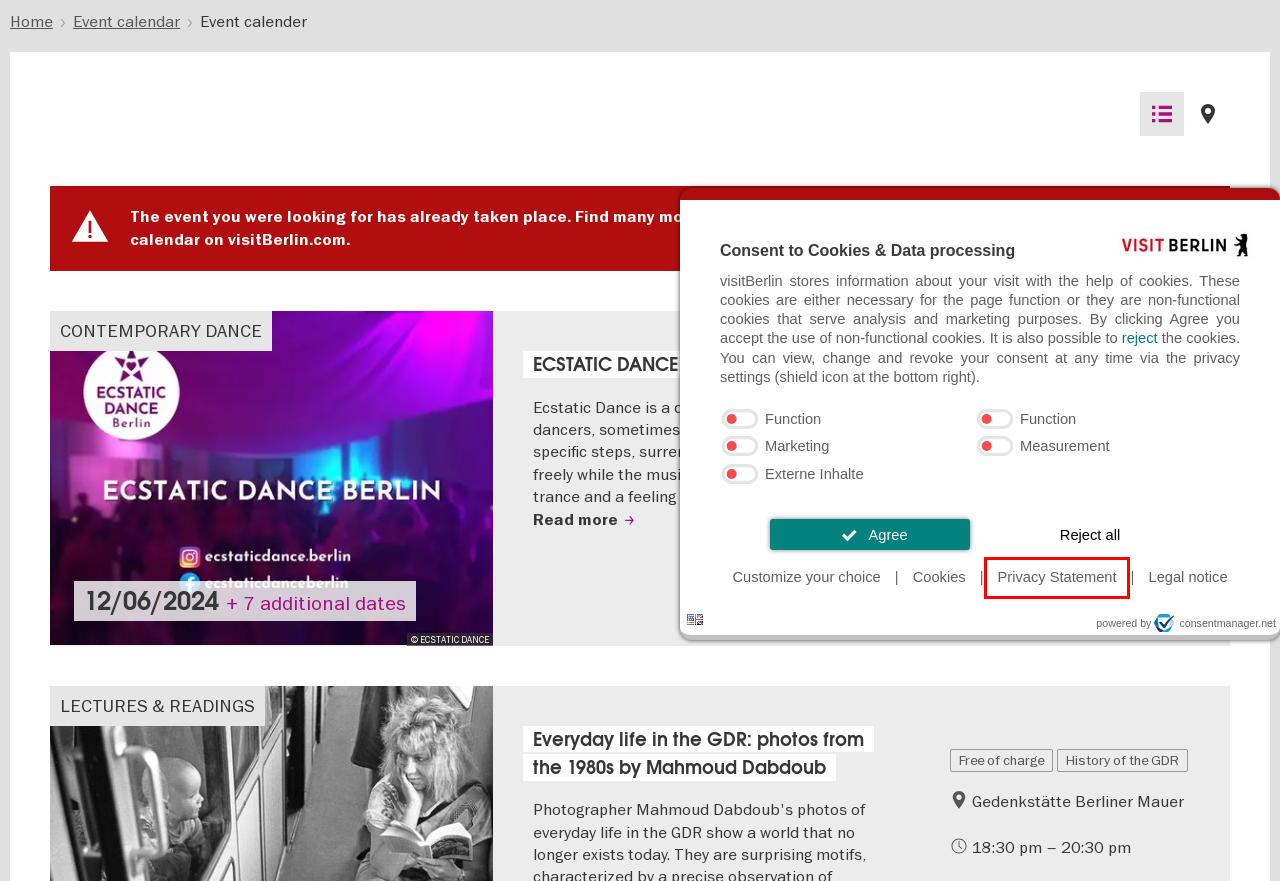Given a screenshot of a webpage with a red bounding box, please pick the webpage description that best fits the new webpage after clicking the element inside the bounding box. Here are the candidates:
A. Kinesis - Ausstellung | P61 Gallery
B. Cookie-Banner von consentmanager
C. Privacy Statement | visitBerlin.de
D. Team Marktmanagement | about.visitBerlin.de
E. Berlin Tourist Info Centres | visitBerlin.de
F. Werbekunden | about.visitBerlin.de
G. Top-Events in Berlin | visitBerlin.de
H. Your Hotel in Berlin | visitBerlin.de

C